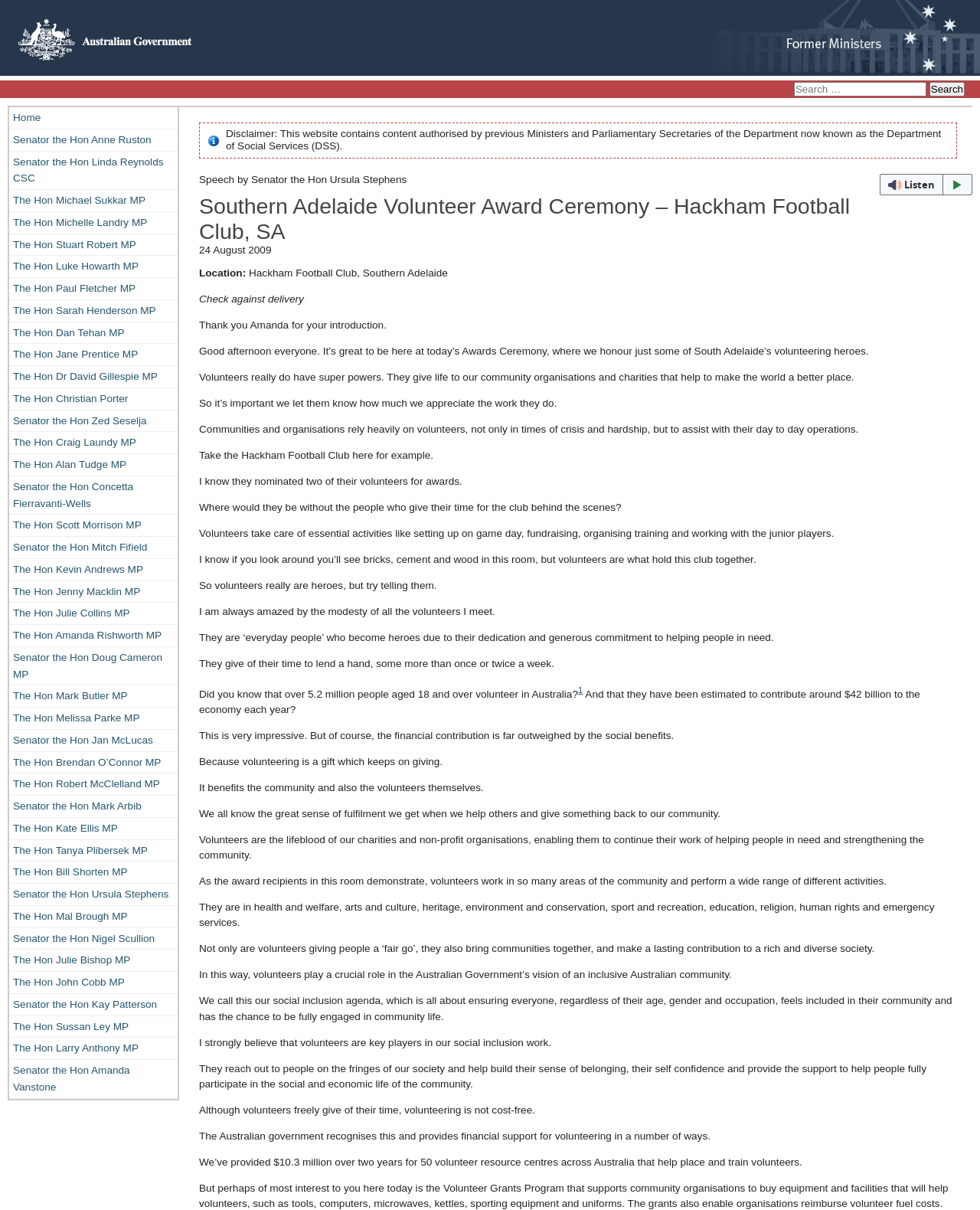Can you identify the bounding box coordinates of the clickable region needed to carry out this instruction: 'Click on the Australian Government link'? The coordinates should be four float numbers within the range of 0 to 1, stated as [left, top, right, bottom].

[0.0, 0.053, 0.198, 0.063]